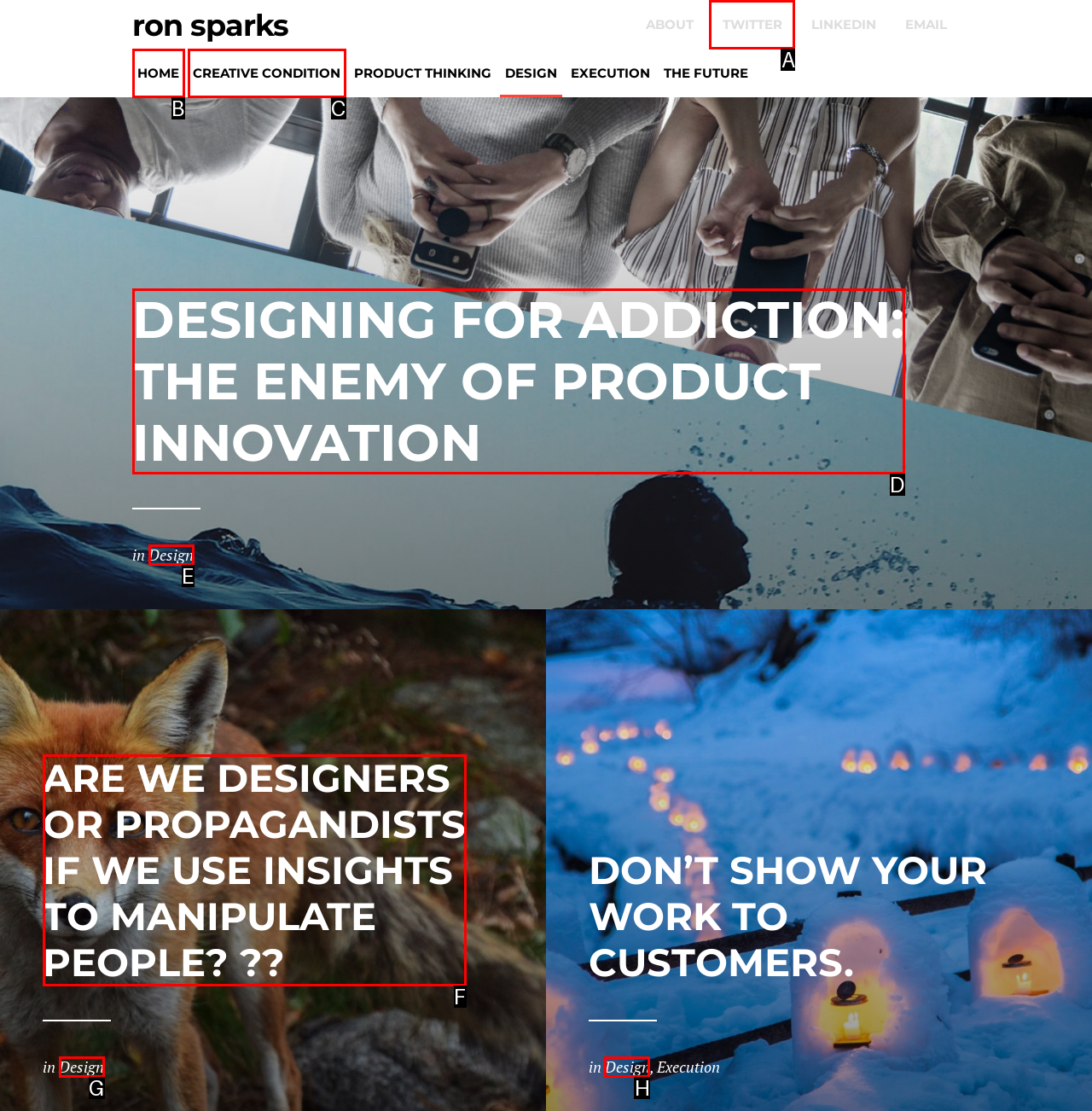Choose the HTML element that best fits the description: Design. Answer with the option's letter directly.

G